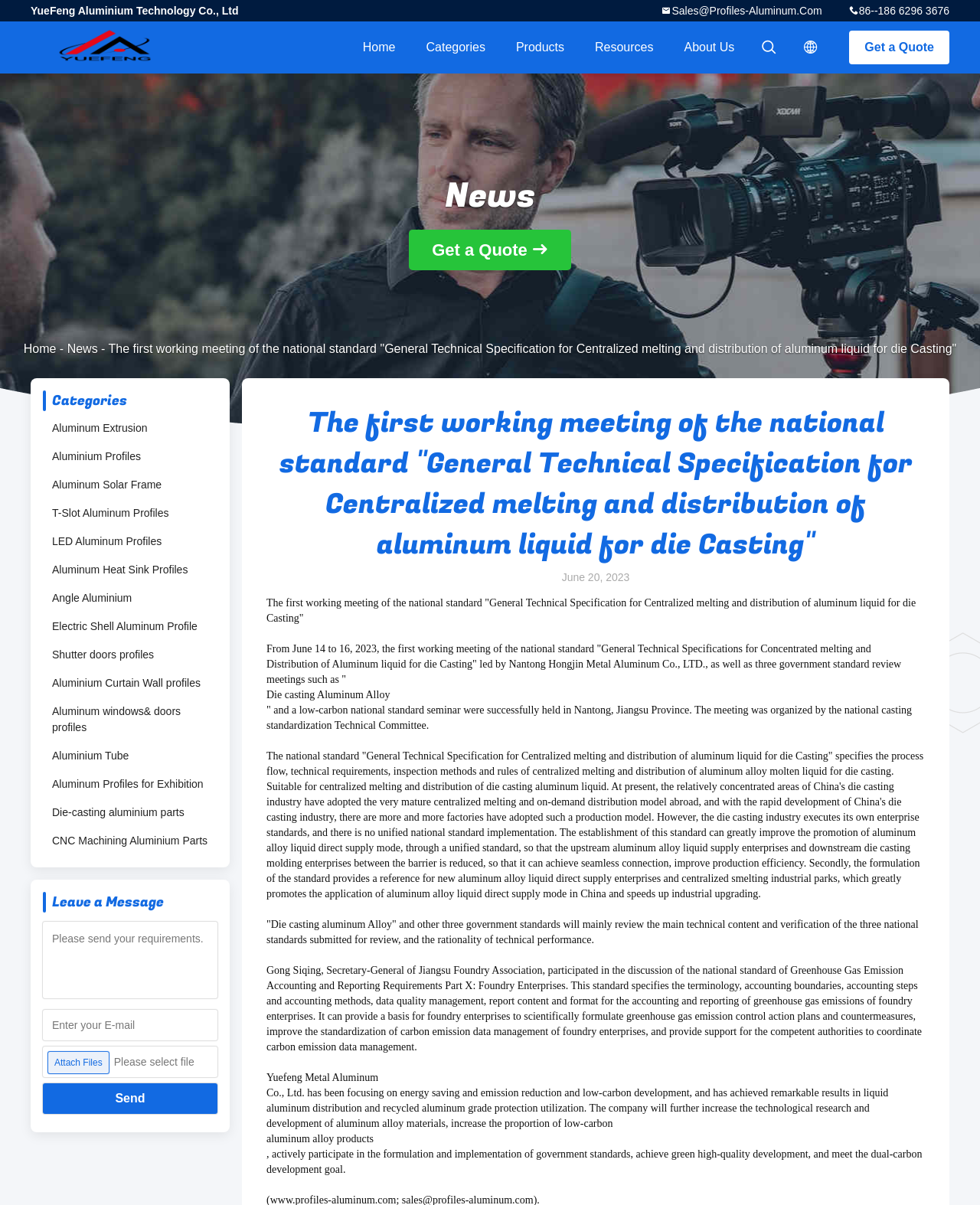What is the purpose of the national standard?
Using the image as a reference, answer the question in detail.

The national standard 'General Technical Specification for Centralized melting and distribution of aluminum liquid for die Casting' aims to improve production efficiency by providing a unified standard for the die casting industry, reducing barriers between upstream and downstream enterprises, and promoting the application of aluminum alloy liquid direct supply mode.